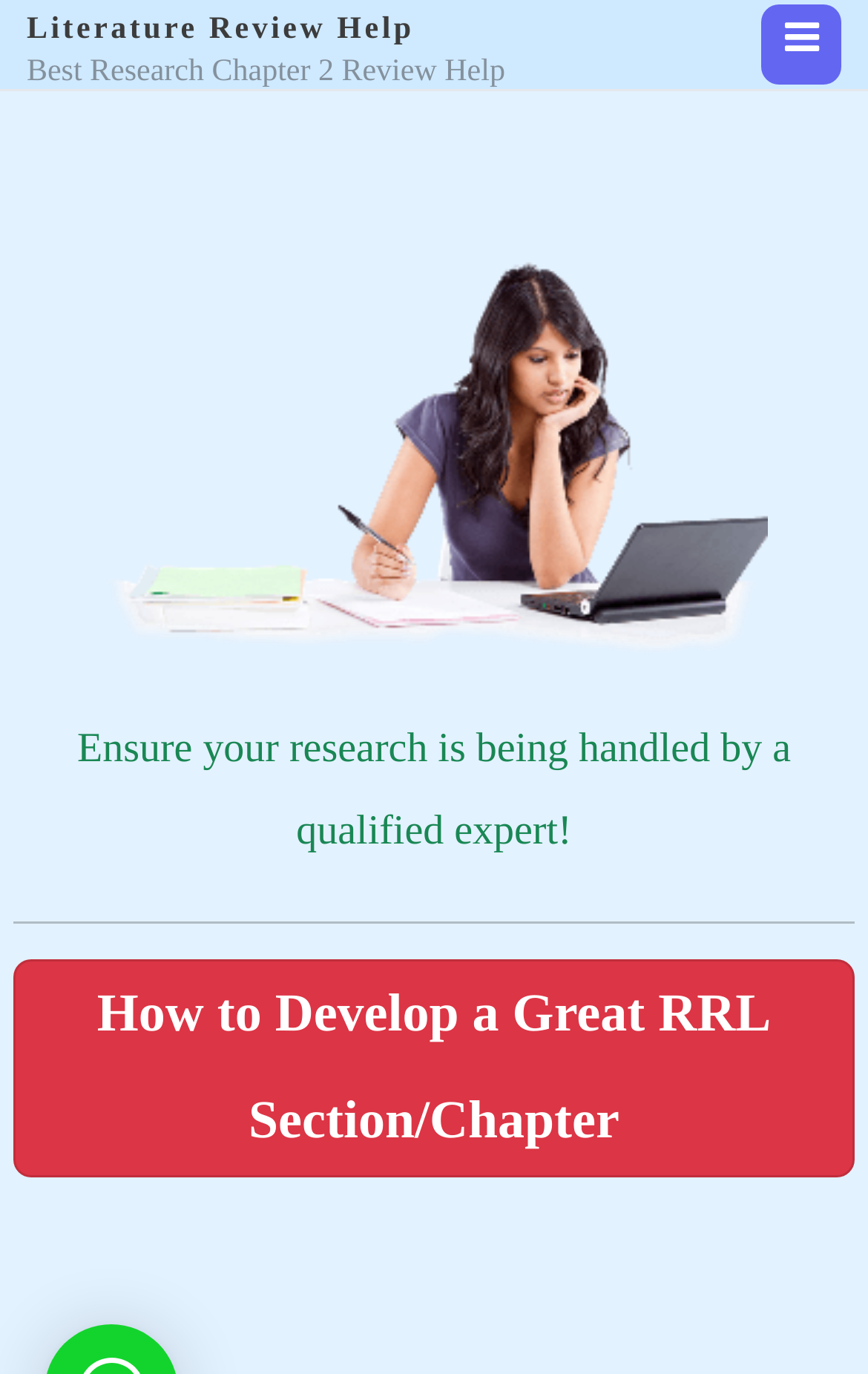What is the text above the image on the webpage?
Please respond to the question with a detailed and thorough explanation.

The text above the image on the webpage is an encouragement to ensure that one's research is being handled by a qualified expert, which reinforces the idea that the website offers expert assistance with academic writing tasks.